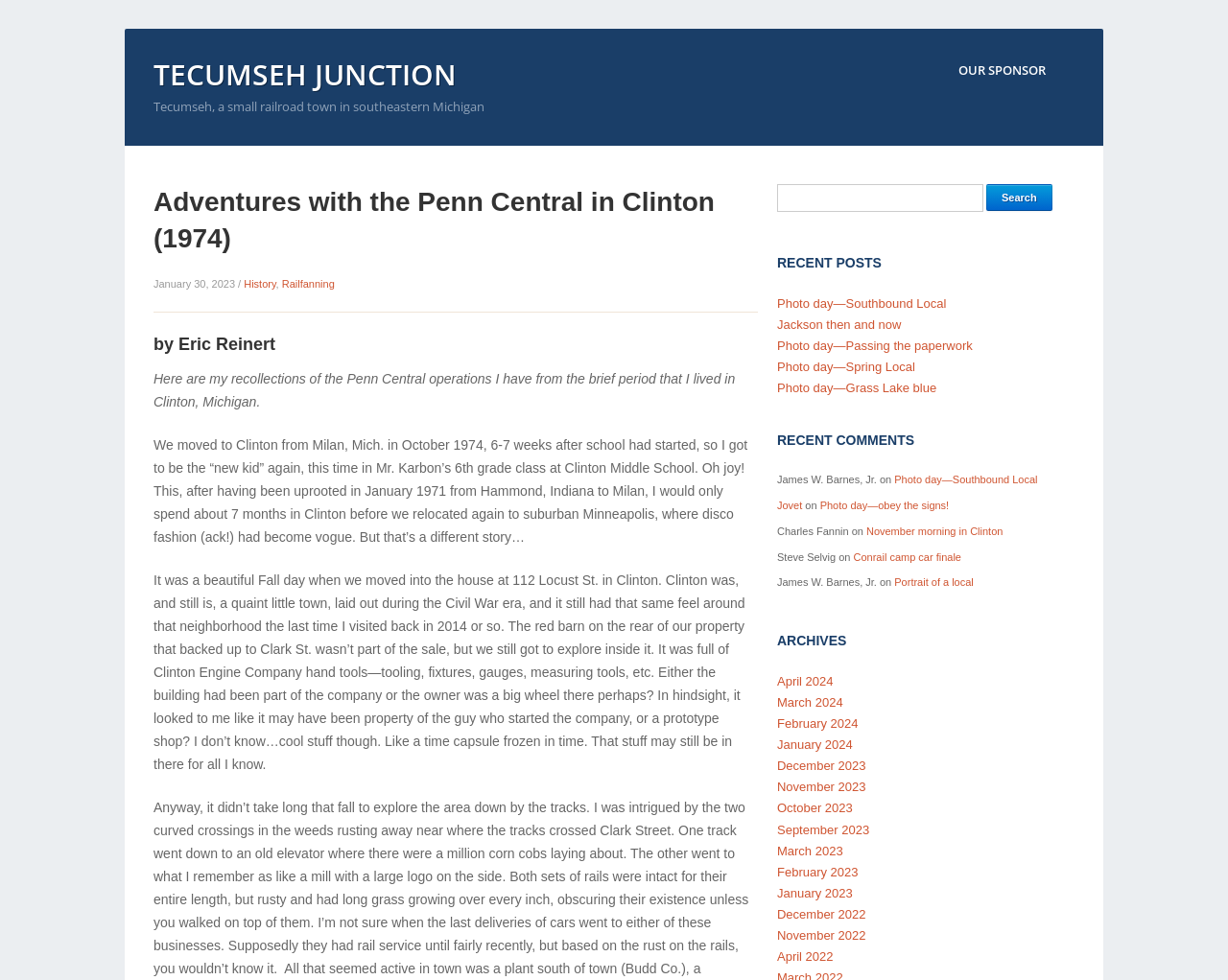Extract the primary headline from the webpage and present its text.

Adventures with the Penn Central in Clinton (1974)